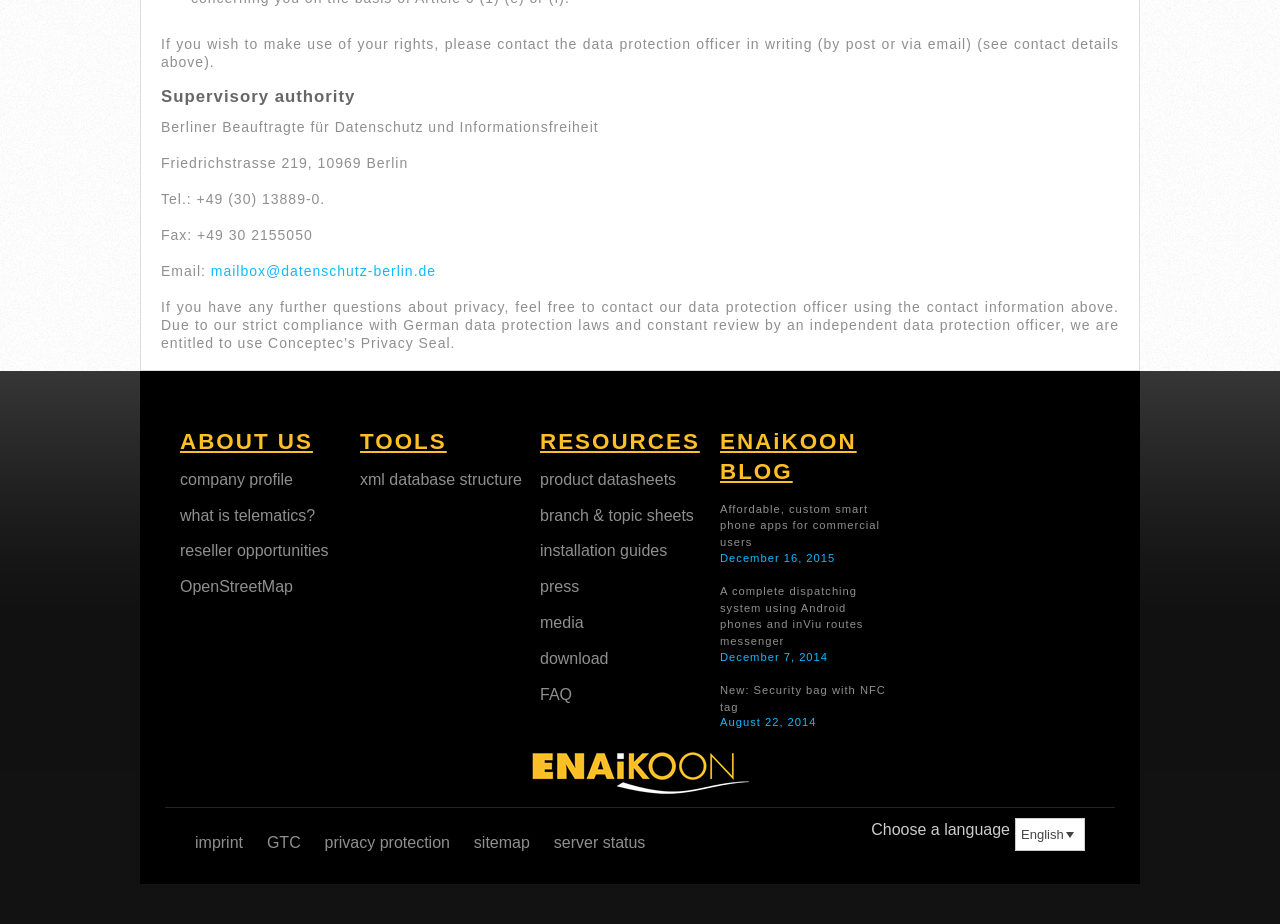Please identify the bounding box coordinates for the region that you need to click to follow this instruction: "Visit the imprint page".

[0.152, 0.903, 0.19, 0.921]